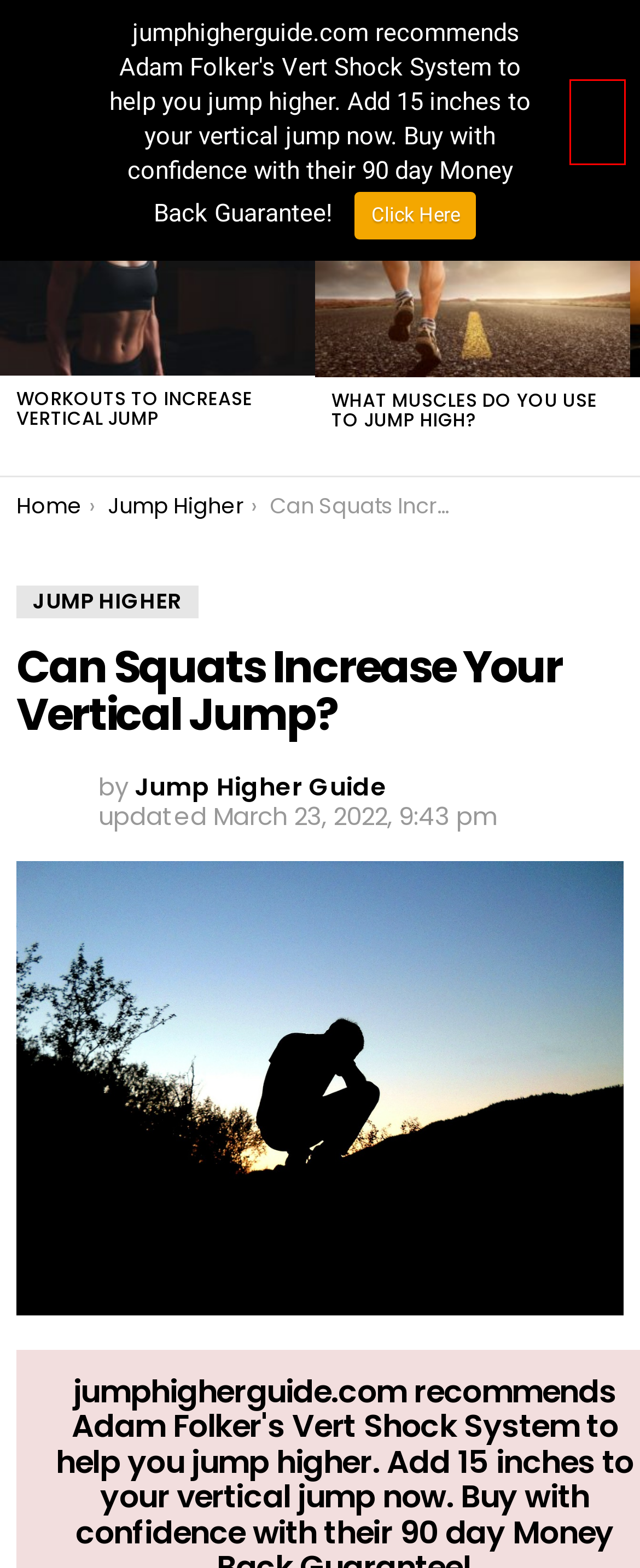You have a screenshot of a webpage with a red bounding box around an element. Identify the webpage description that best fits the new page that appears after clicking the selected element in the red bounding box. Here are the candidates:
A. Jump Higher
B. Jump Higher Guide
C. - Jump Higher Guide
D. Workouts to Increase Vertical Jump
E. Stats
F. Kyrie Irving Vertical Jump Height, Wingspan & Stats
G. Kawhi Leonard Vertical Jump Height, Wingspan & Stats
H. What muscles do you use to jump high?

C